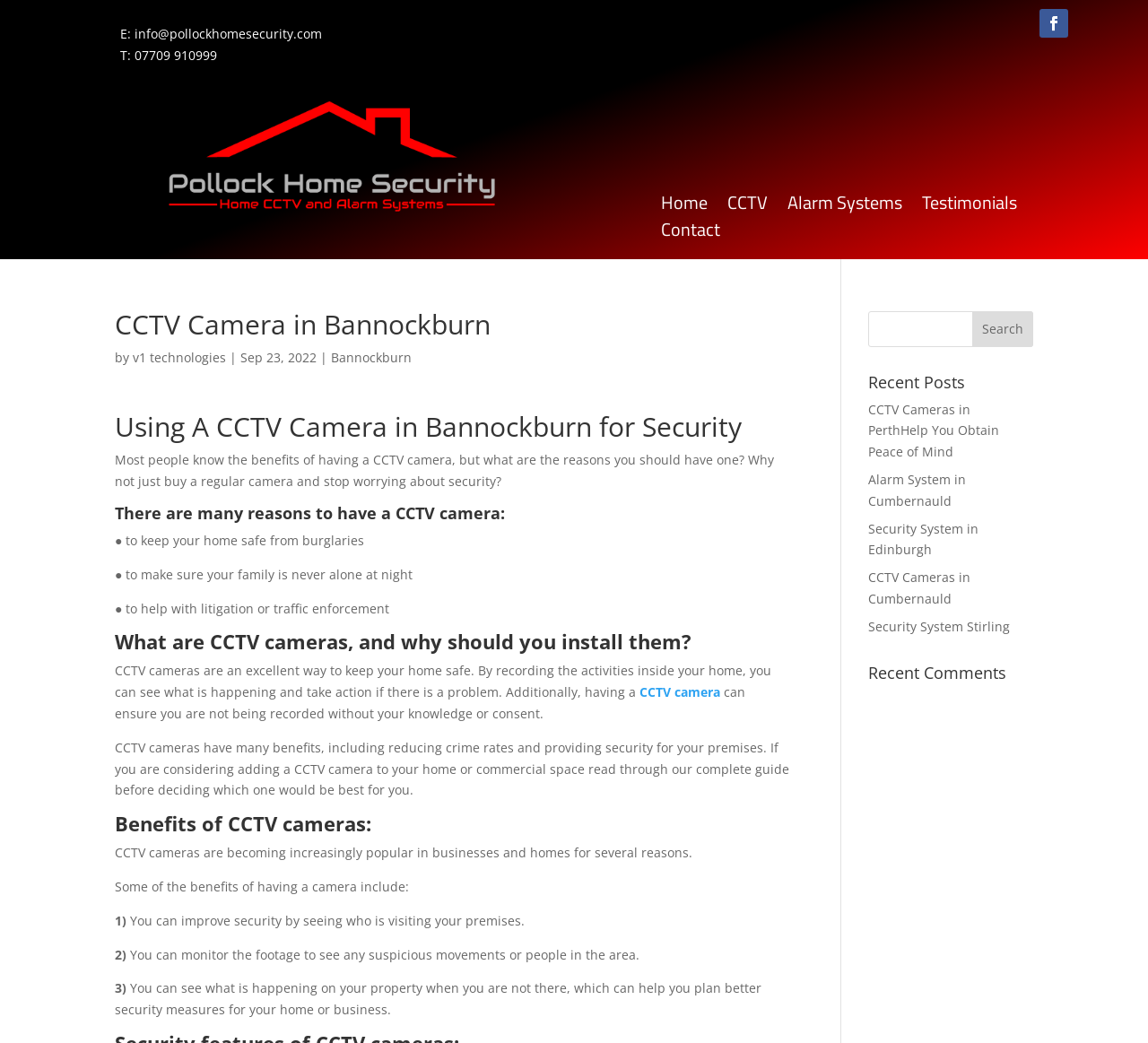Please find the bounding box coordinates of the clickable region needed to complete the following instruction: "Get a coupon code". The bounding box coordinates must consist of four float numbers between 0 and 1, i.e., [left, top, right, bottom].

None